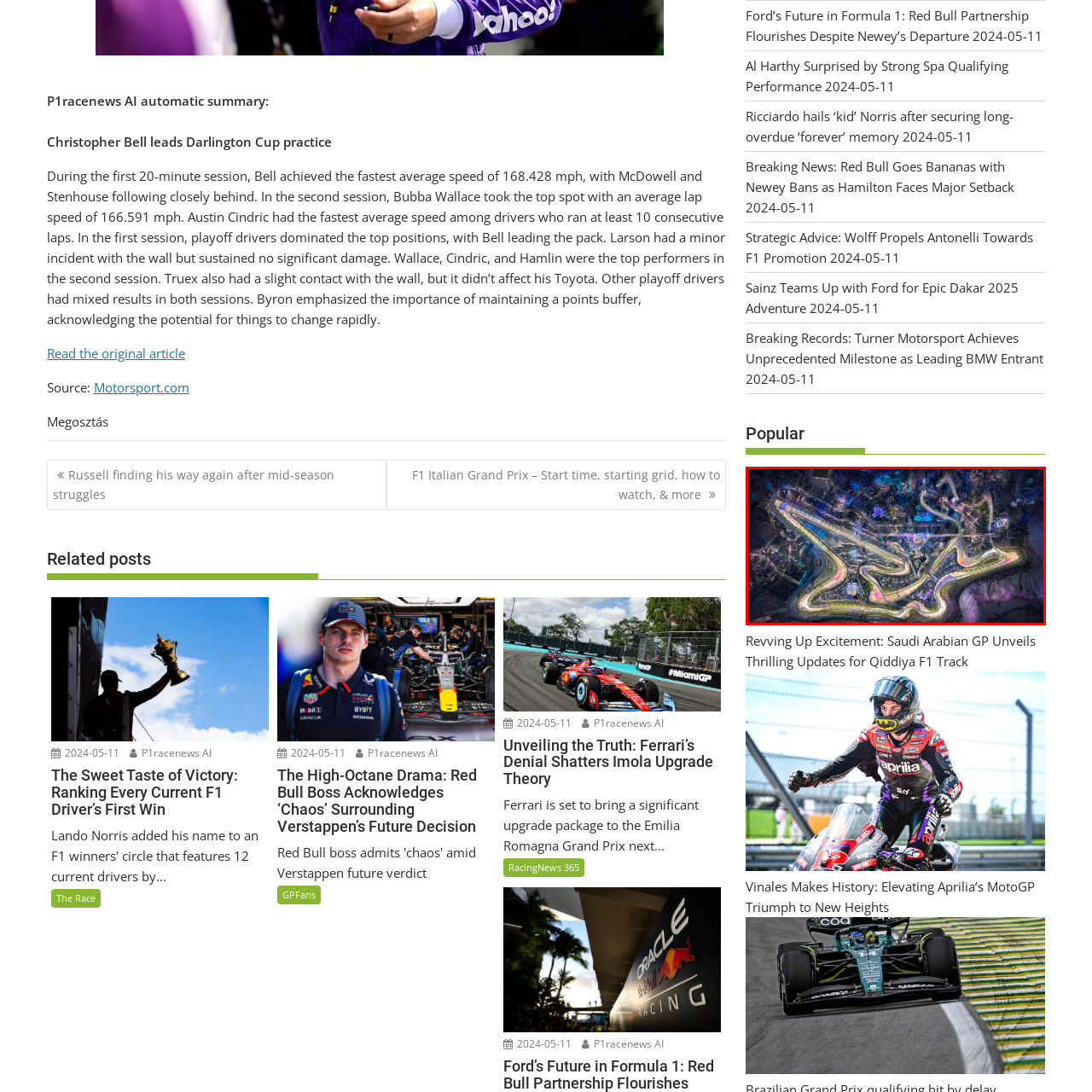Examine the red-bounded region in the image and describe it in detail.

The image showcases a stunning aerial view of the Qiddiya F1 track, highlighting its intricate design and vibrant surroundings illuminated at night. This innovative circuit, part of the Saudi Arabian Grand Prix, features a series of challenging turns and straights that promise an exhilarating race experience. The surrounding landscape is adorned with captivating lights and themed attractions, demonstrating the integration of motorsport and entertainment in this futuristic destination. This track marks a significant step forward in the evolution of Formula 1 venues, combining cutting-edge technology with a spectacular visual appeal that enhances the excitement for fans and drivers alike.